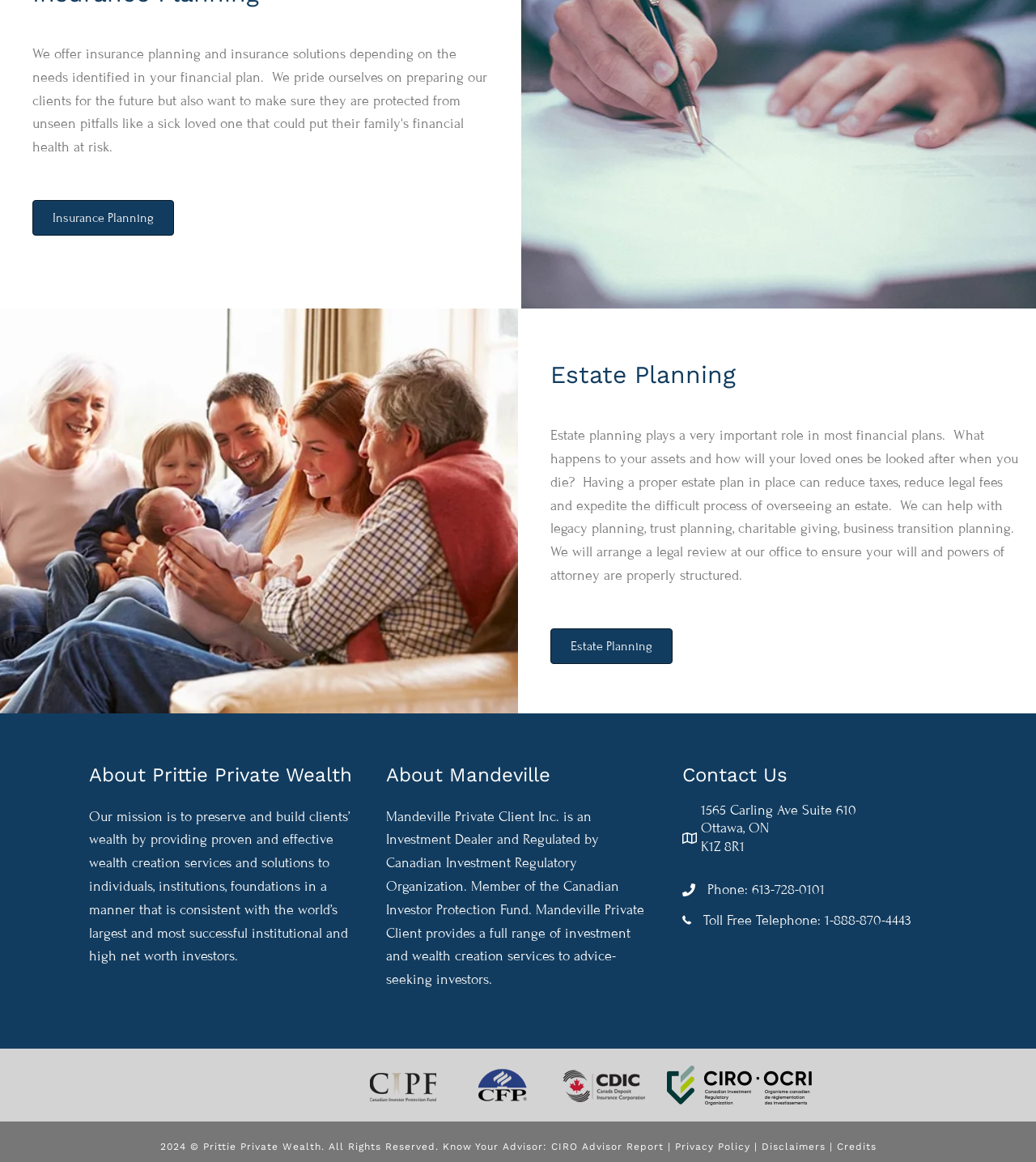What is the main topic of the webpage?
Using the image, provide a concise answer in one word or a short phrase.

Estate Planning